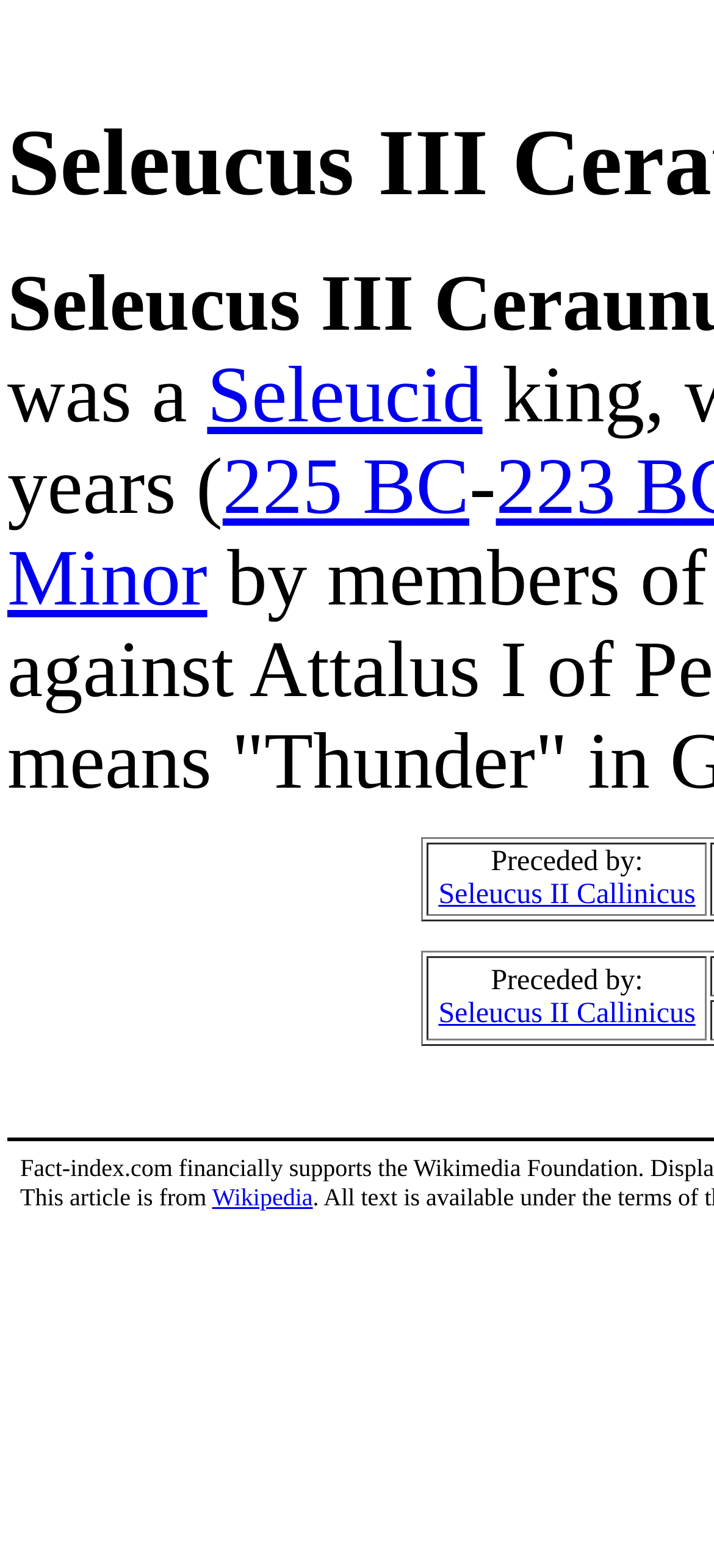Given the element description: "Seleucus II Callinicus", predict the bounding box coordinates of the UI element it refers to, using four float numbers between 0 and 1, i.e., [left, top, right, bottom].

[0.614, 0.599, 0.974, 0.619]